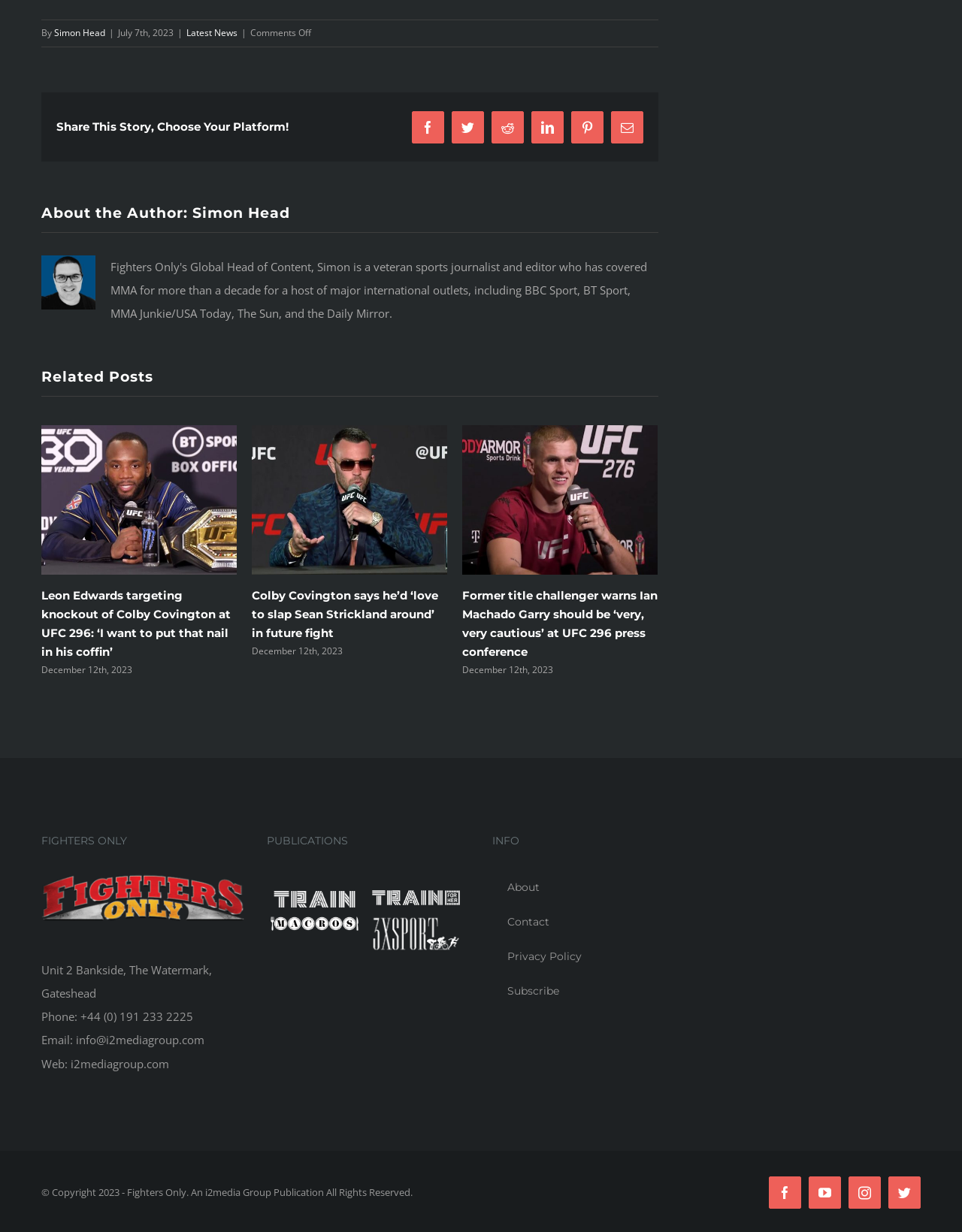What is the date of the article?
Please ensure your answer is as detailed and informative as possible.

The date of the article can be found at the top of the webpage, next to the author's name. It is written in the format 'Month Day, Year'.